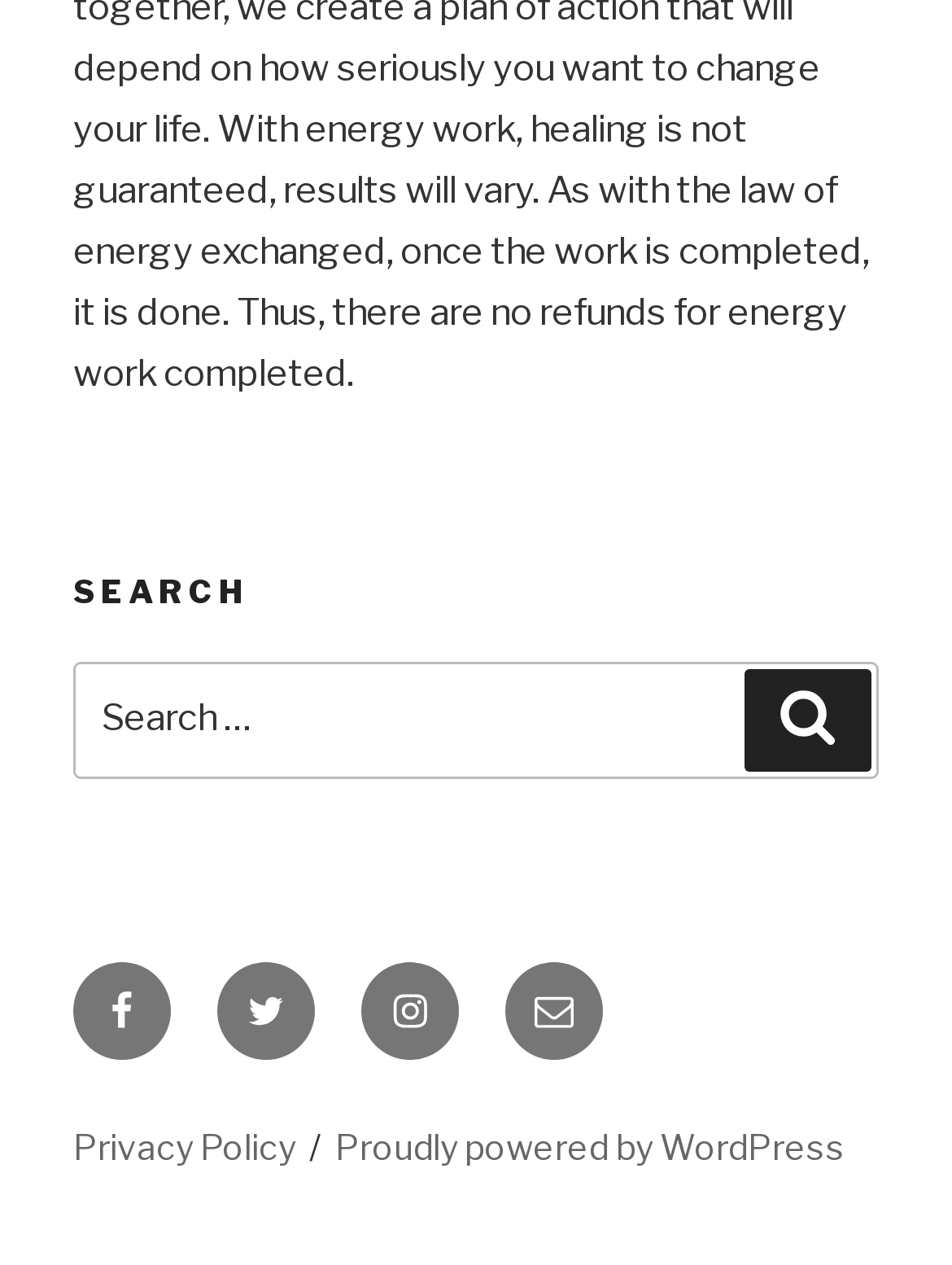Locate and provide the bounding box coordinates for the HTML element that matches this description: "Privacy Policy".

[0.077, 0.89, 0.31, 0.922]